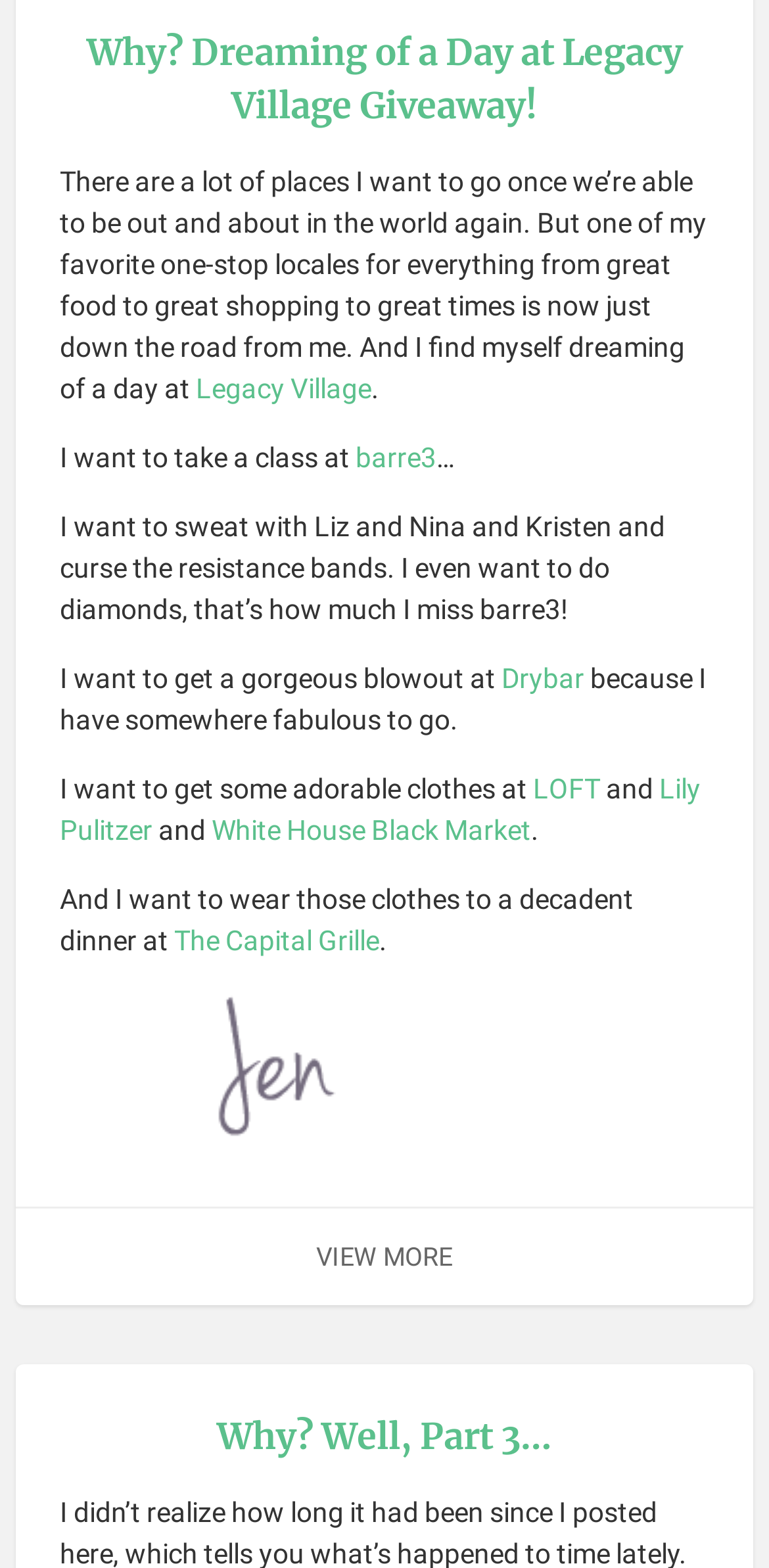What is the author's motivation for wanting to get dressed up?
Provide an in-depth answer to the question, covering all aspects.

The author mentions wanting to get dressed up and wear their new clothes to a decadent dinner at The Capital Grille, implying that they have somewhere special or fabulous to go and want to look their best.